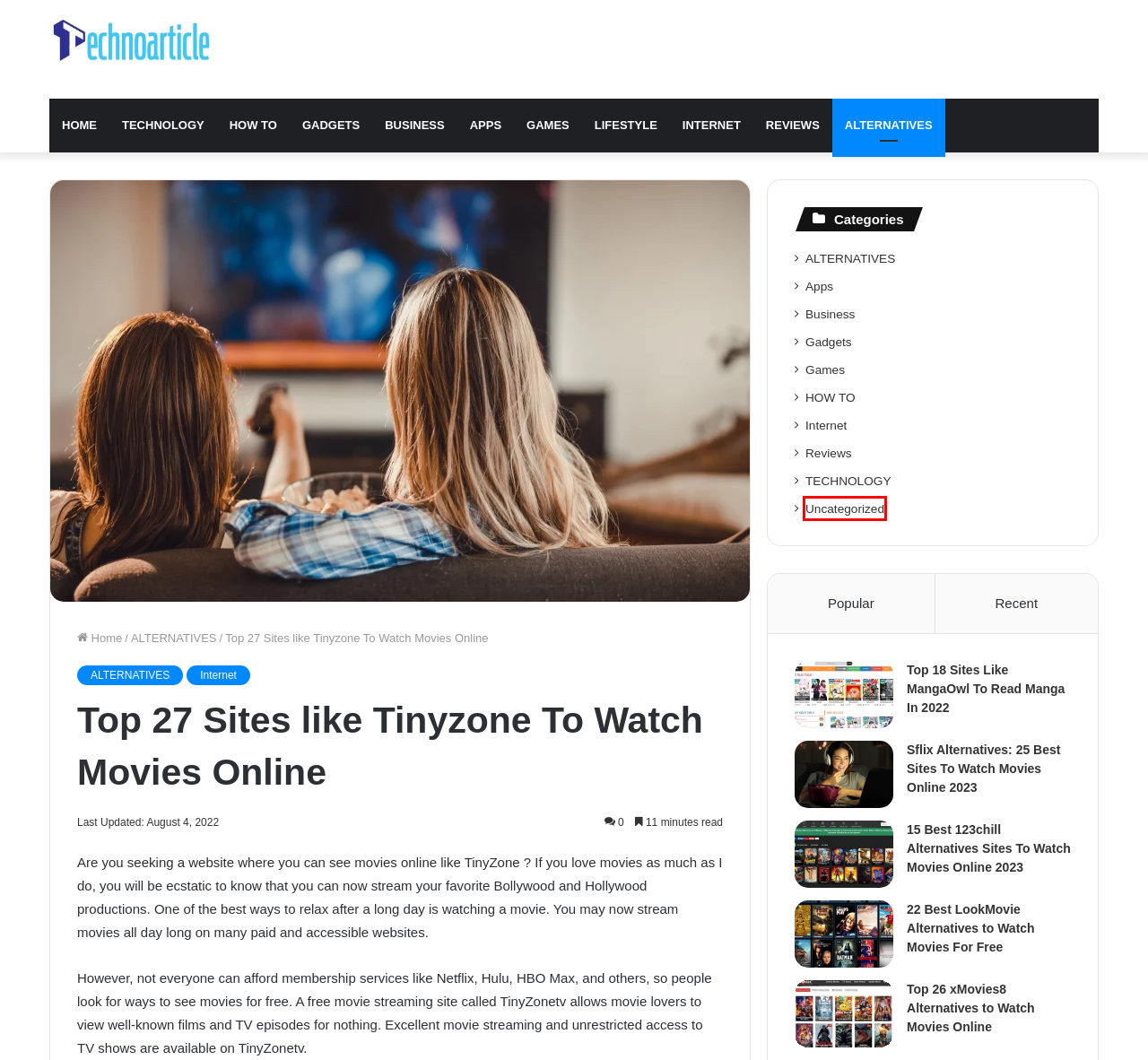Examine the screenshot of a webpage featuring a red bounding box and identify the best matching webpage description for the new page that results from clicking the element within the box. Here are the options:
A. Gadgets Archives - technoarticle
B. ALTERNATIVES Archives - technoarticle
C. Uncategorized Archives - technoarticle
D. Lifestyle Archives - technoarticle
E. Games Archives - technoarticle
F. TECHNOLOGY Archives - technoarticle
G. Apps Archives - technoarticle
H. 15 Best 123chill Alternatives Sites To Watch Movies Online 2023 - technoarticle

C